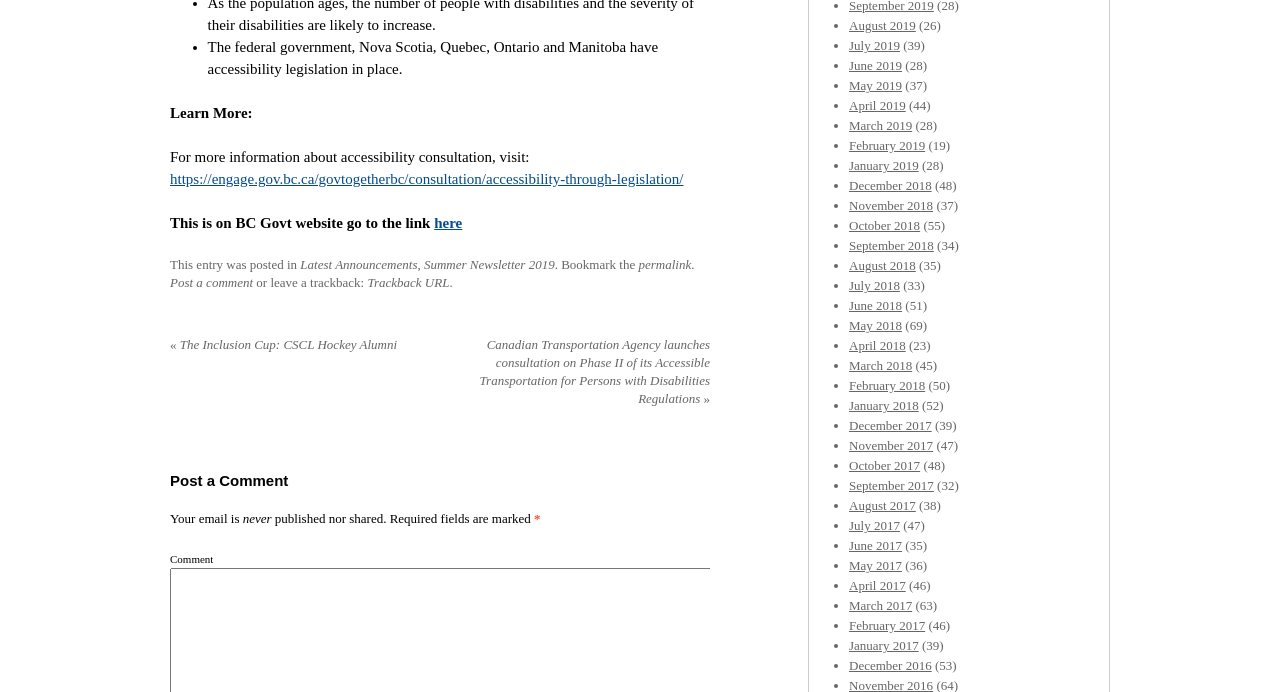Provide the bounding box coordinates in the format (top-left x, top-left y, bottom-right x, bottom-right y). All values are floating point numbers between 0 and 1. Determine the bounding box coordinate of the UI element described as: December 2018

[0.663, 0.258, 0.728, 0.279]